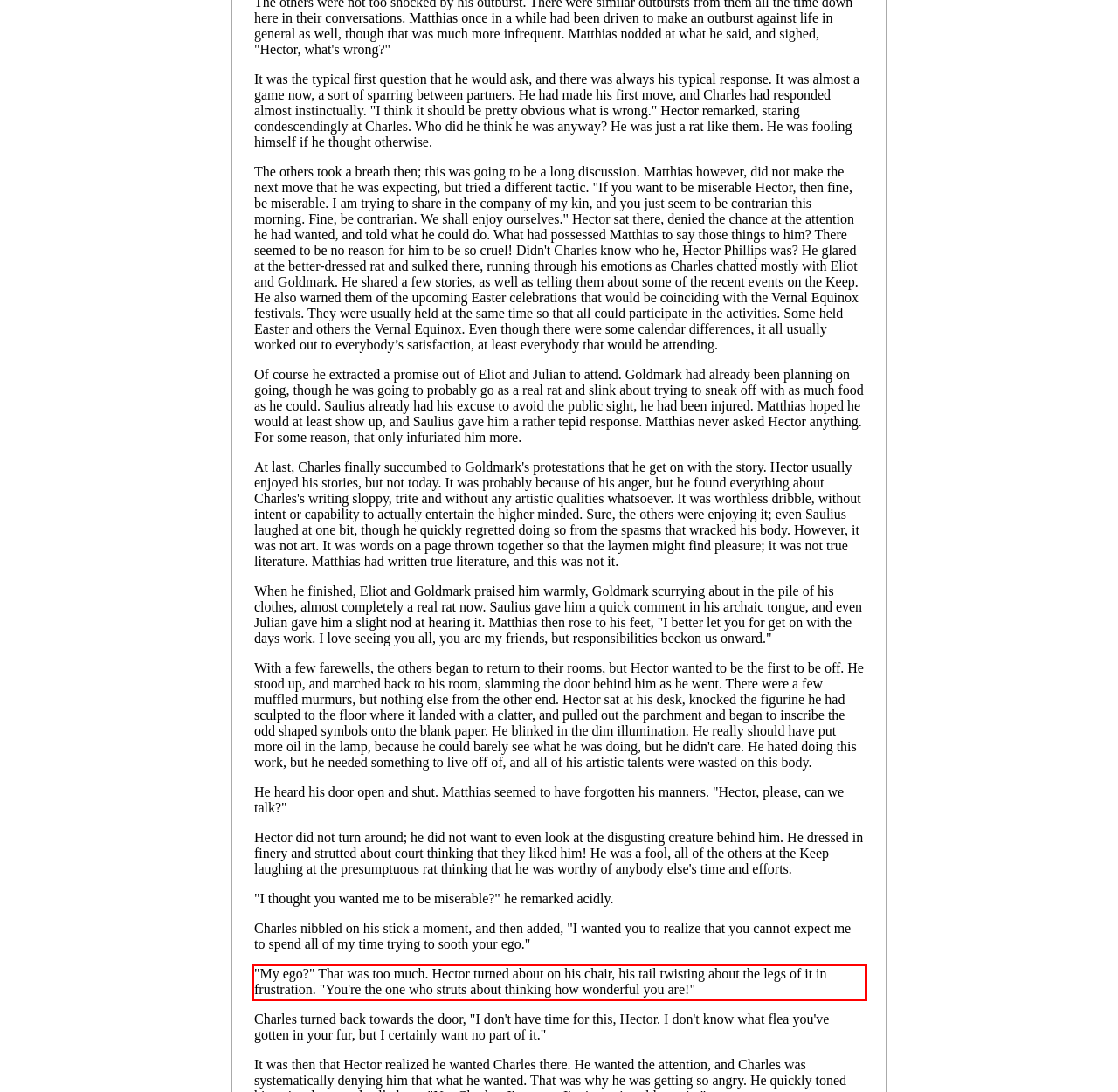You are provided with a screenshot of a webpage that includes a UI element enclosed in a red rectangle. Extract the text content inside this red rectangle.

"My ego?" That was too much. Hector turned about on his chair, his tail twisting about the legs of it in frustration. "You're the one who struts about thinking how wonderful you are!"